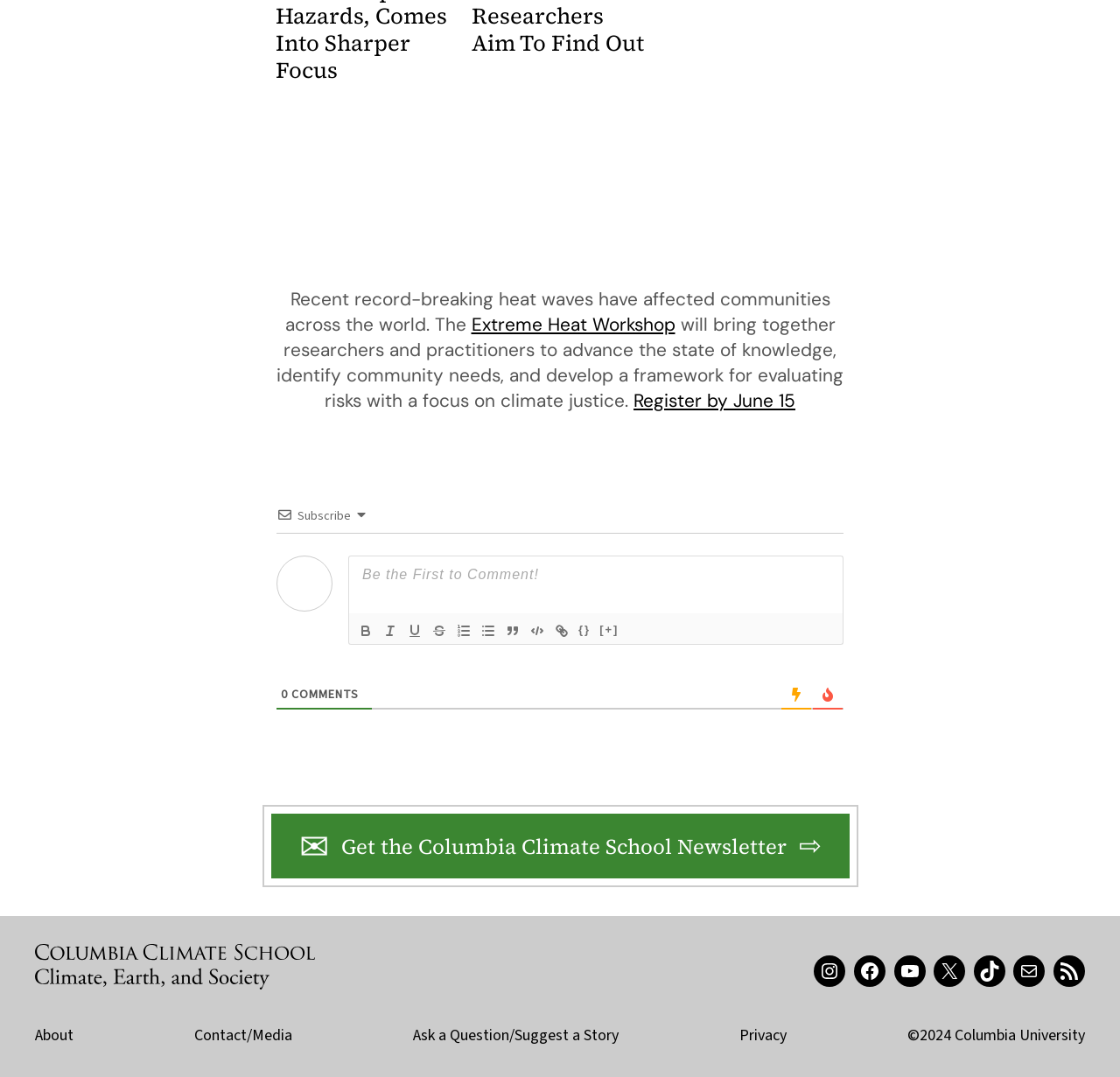Point out the bounding box coordinates of the section to click in order to follow this instruction: "Get the Columbia Climate School Newsletter".

[0.267, 0.772, 0.733, 0.799]